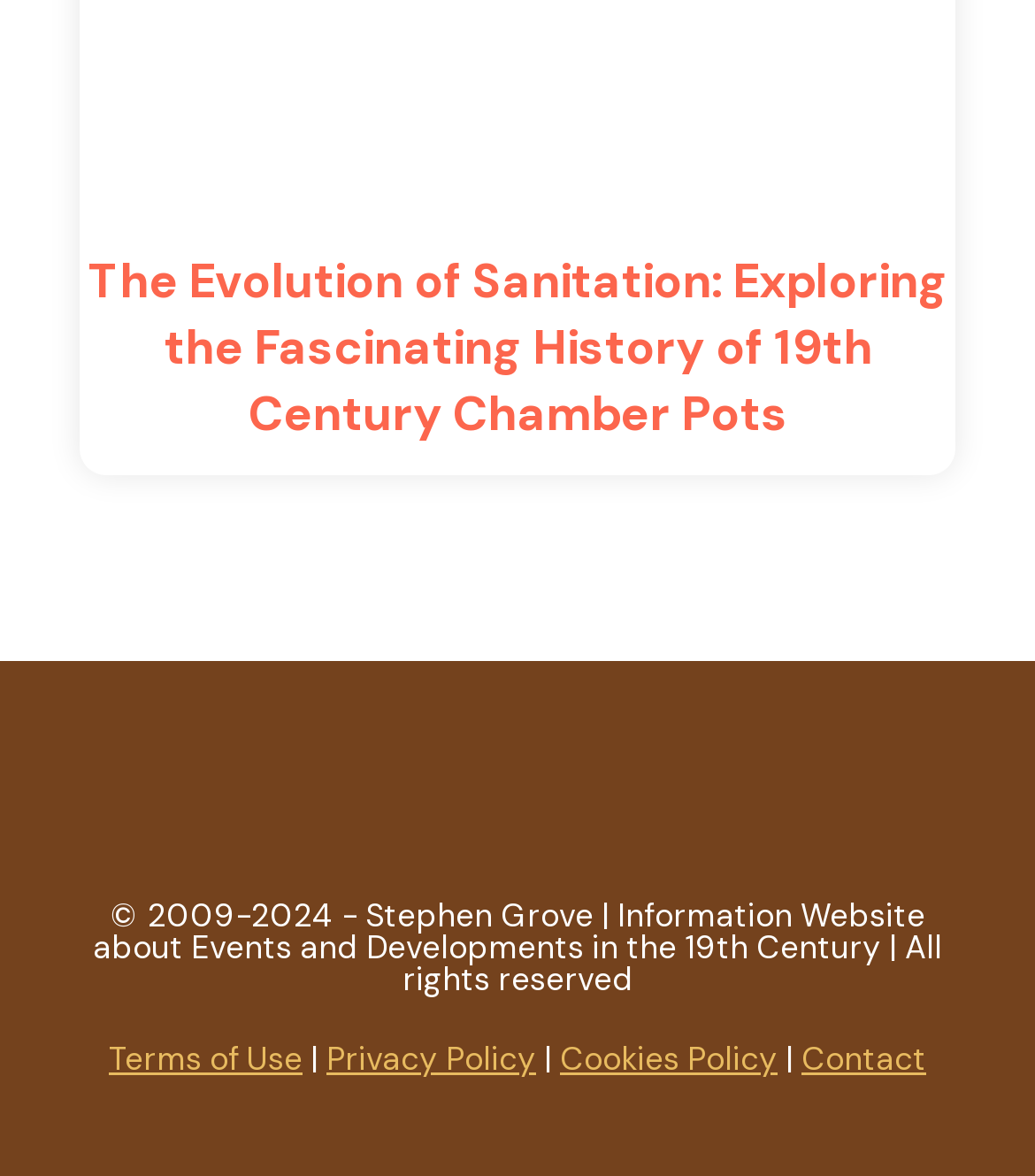Using the provided element description "Terms of Use", determine the bounding box coordinates of the UI element.

[0.105, 0.883, 0.292, 0.919]